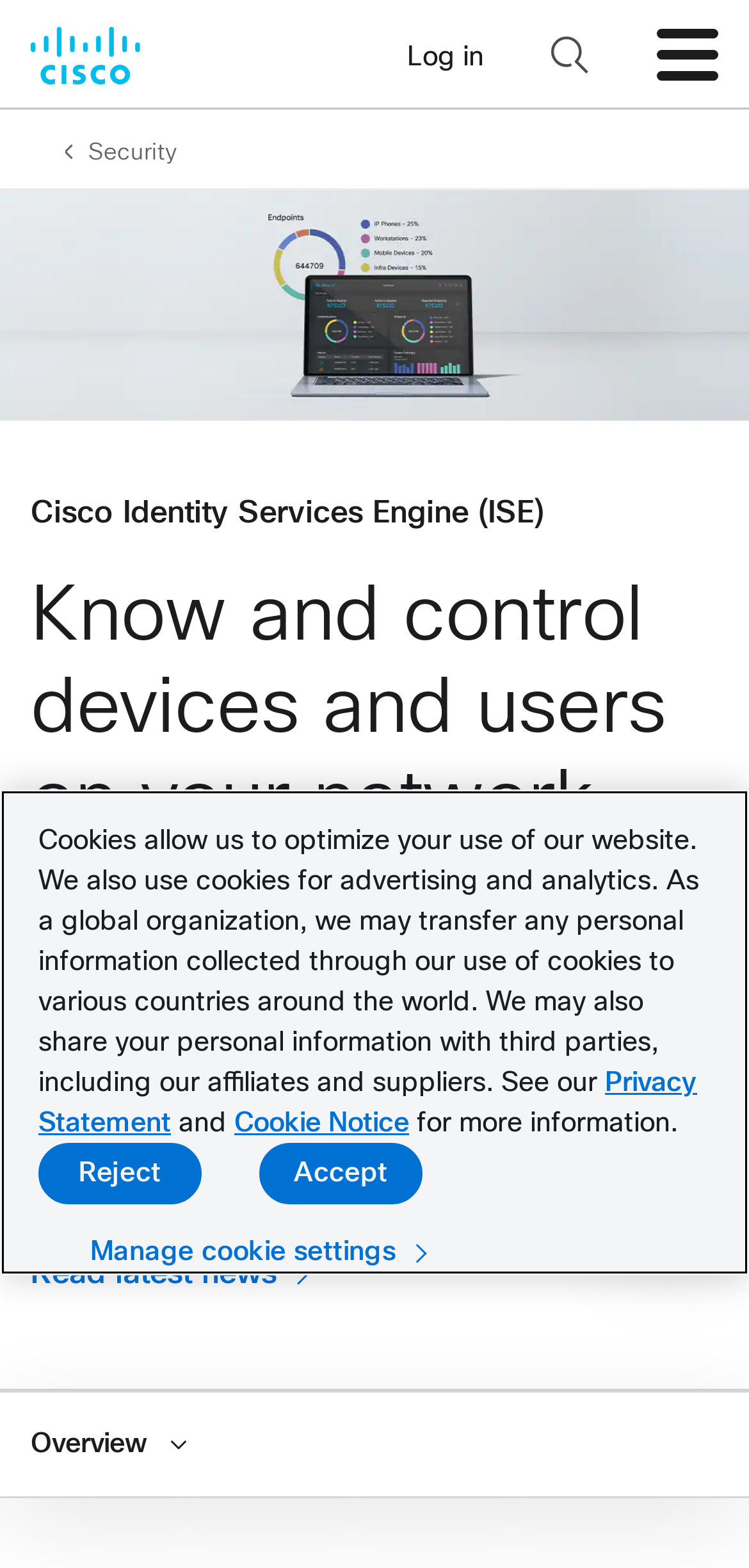How many buttons are there in the top navigation bar?
Refer to the image and provide a one-word or short phrase answer.

4